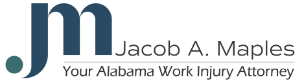In which state does Jacob A. Maples practice law?
Please describe in detail the information shown in the image to answer the question.

The tagline 'Your Alabama Work Injury Attorney' clarifies the focus of his legal practice, indicating that he practices law in the state of Alabama.